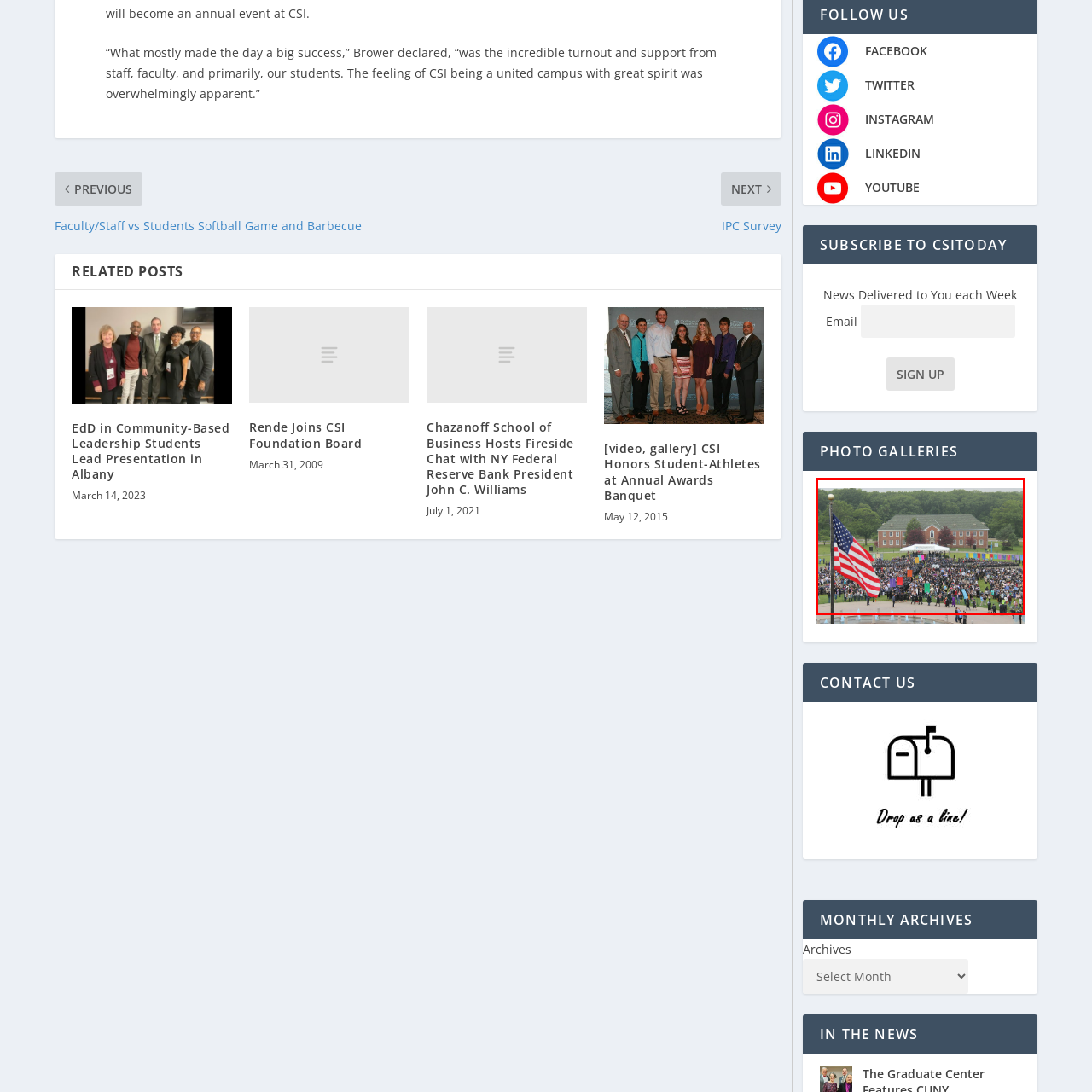What is the attire of the students and faculty?  
Focus on the image bordered by the red line and provide a detailed answer that is thoroughly based on the image's contents.

The image shows a large crowd of students, faculty, and supporters gathered below the American flag, and they are all dressed in traditional graduation attire, adding to the festive atmosphere of the occasion.